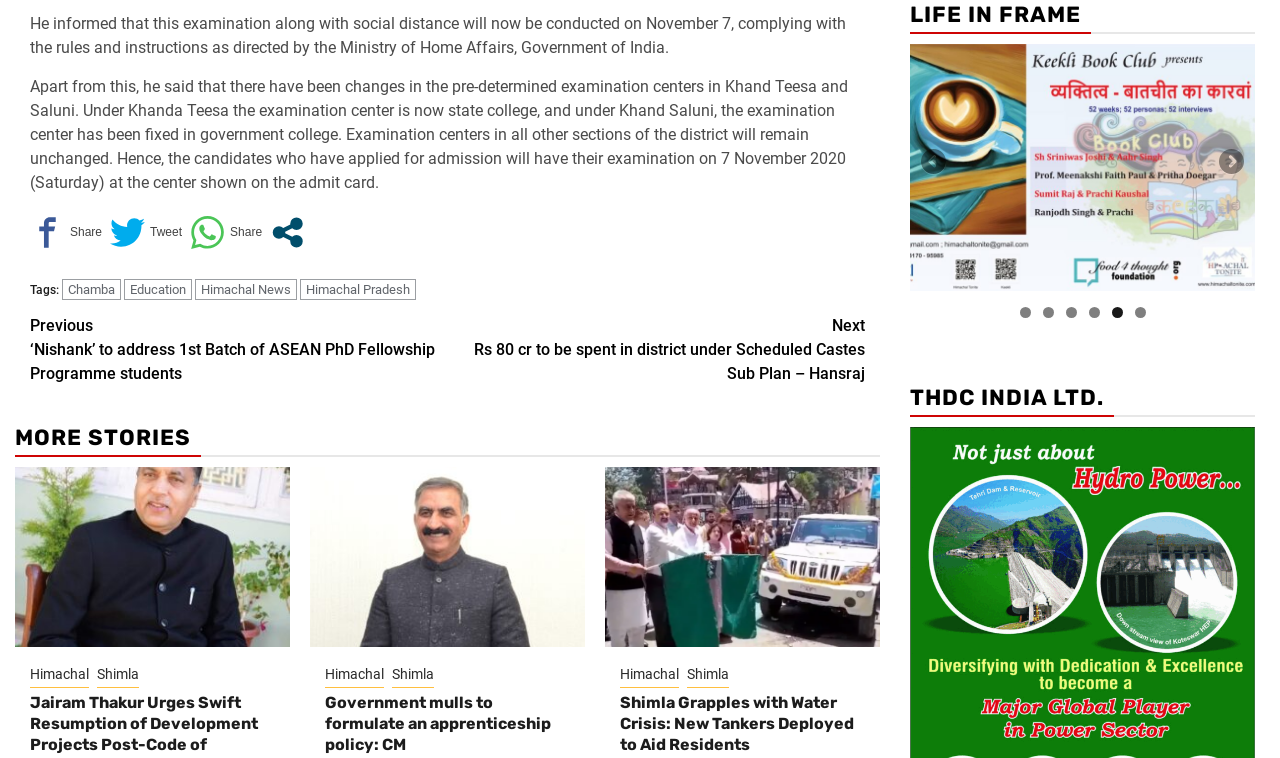Provide a brief response to the question below using a single word or phrase: 
What are the changes in examination centers?

Khand Teesa and Saluni